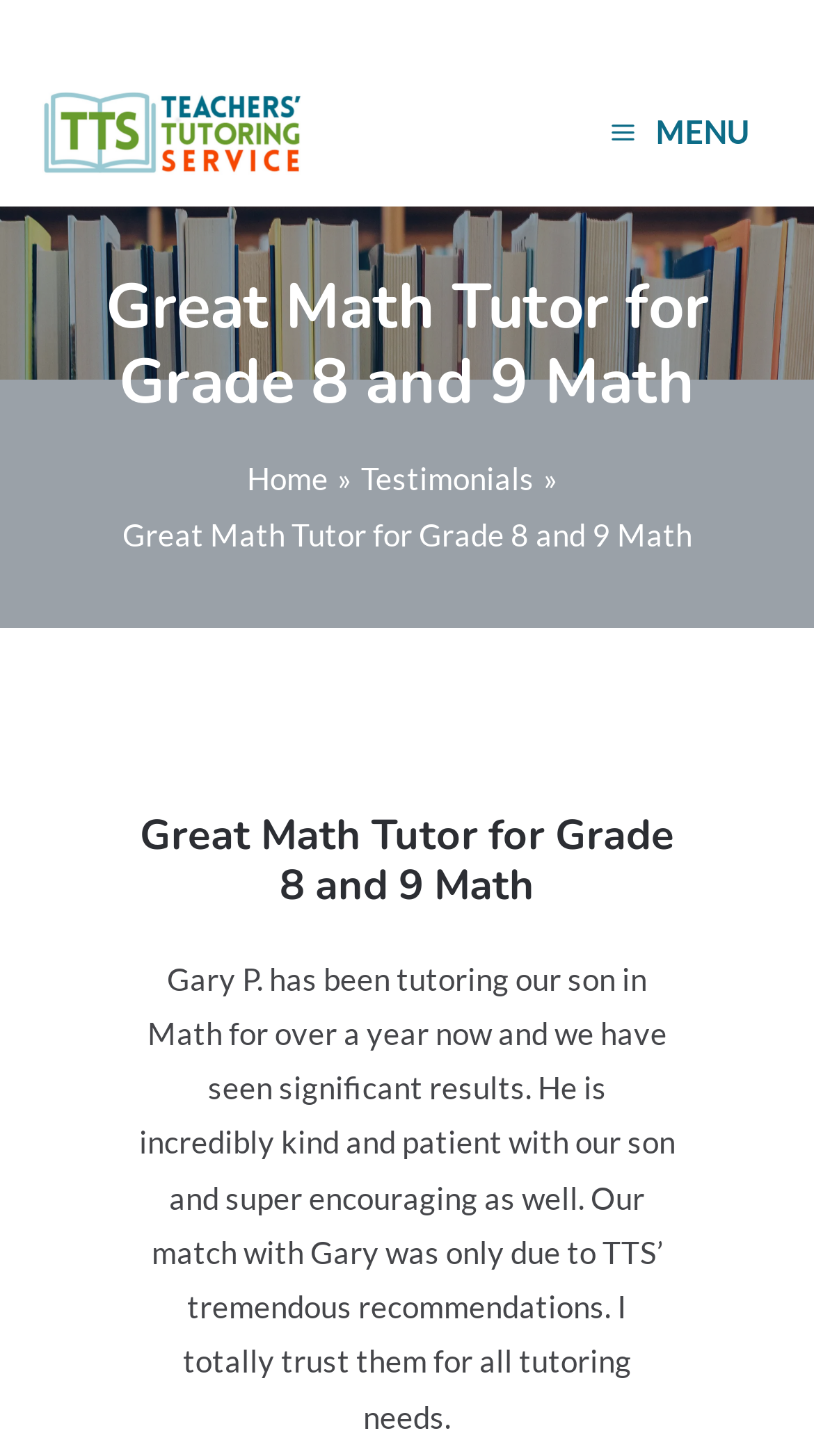Extract the main heading from the webpage content.

Great Math Tutor for Grade 8 and 9 Math